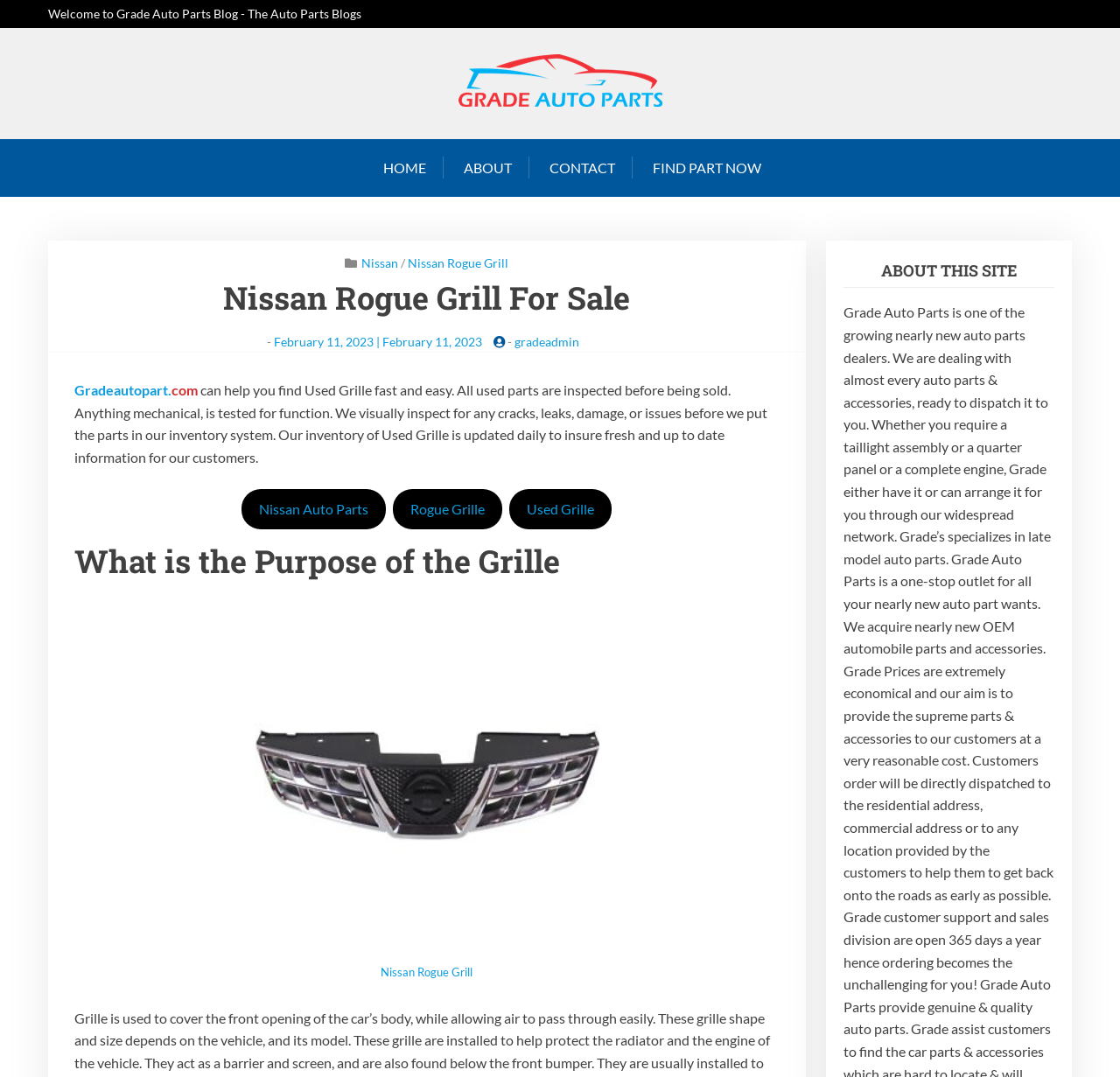Please determine the bounding box coordinates for the UI element described as: "gradeadmin".

[0.46, 0.31, 0.517, 0.324]